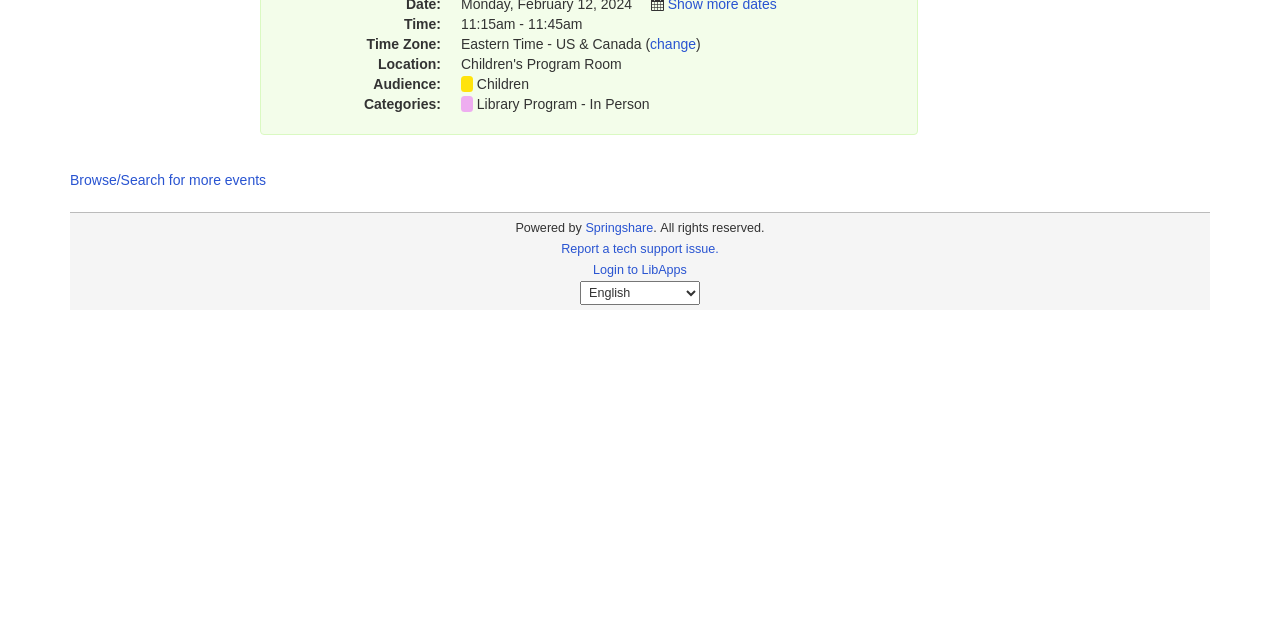Based on the element description "Springshare", predict the bounding box coordinates of the UI element.

[0.457, 0.345, 0.51, 0.367]